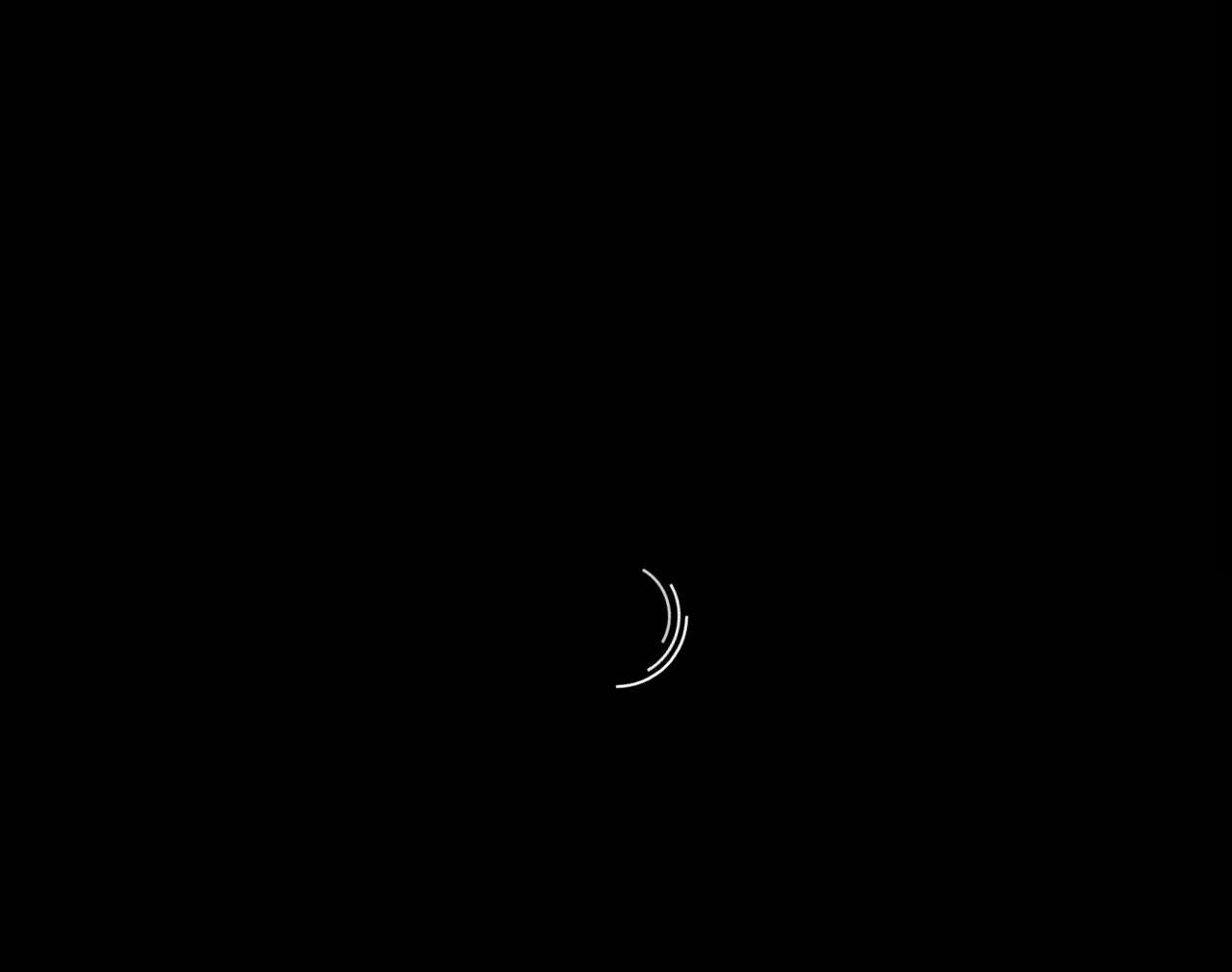Is there a search function on this webpage?
Please provide a comprehensive answer to the question based on the webpage screenshot.

I found a search box element with a button labeled 'Search' and a placeholder text 'Search', which indicates that the webpage has a search function.